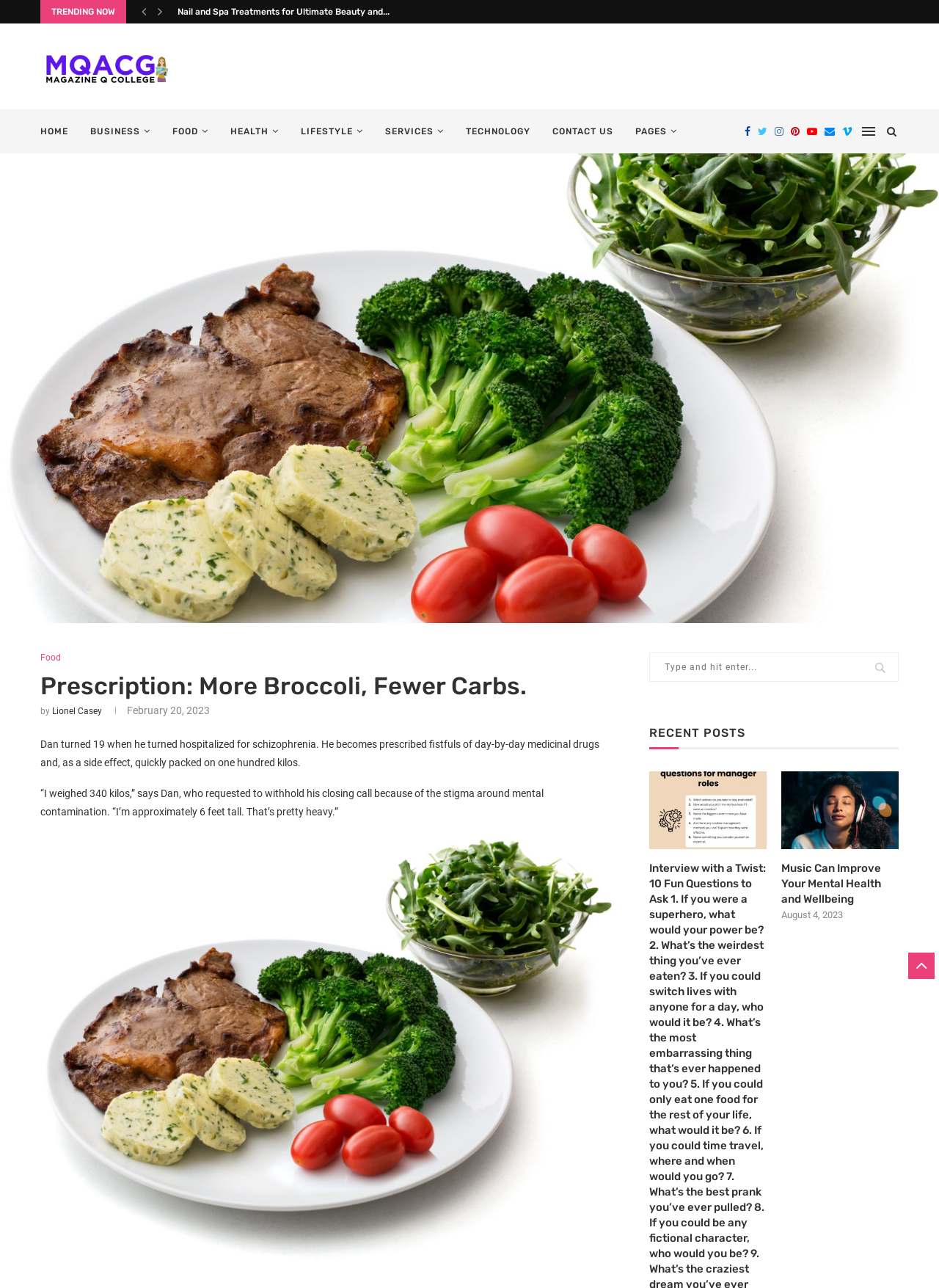Pinpoint the bounding box coordinates of the element that must be clicked to accomplish the following instruction: "View the 'Music Can Improve Your Mental Health and Wellbeing' article". The coordinates should be in the format of four float numbers between 0 and 1, i.e., [left, top, right, bottom].

[0.832, 0.599, 0.957, 0.66]